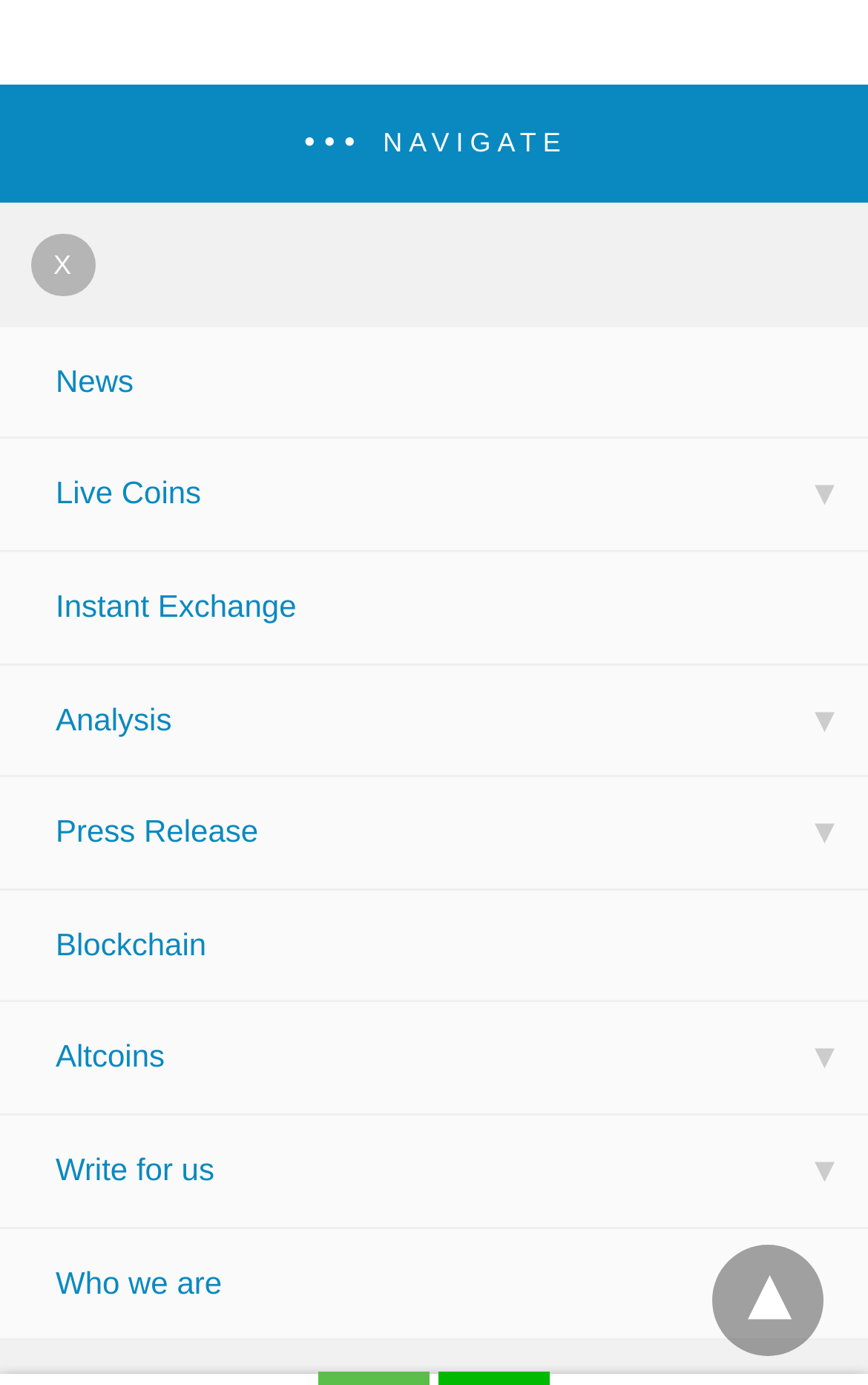Please identify and generate the text content of the webpage's main heading.

Is Property Investment Right for me?